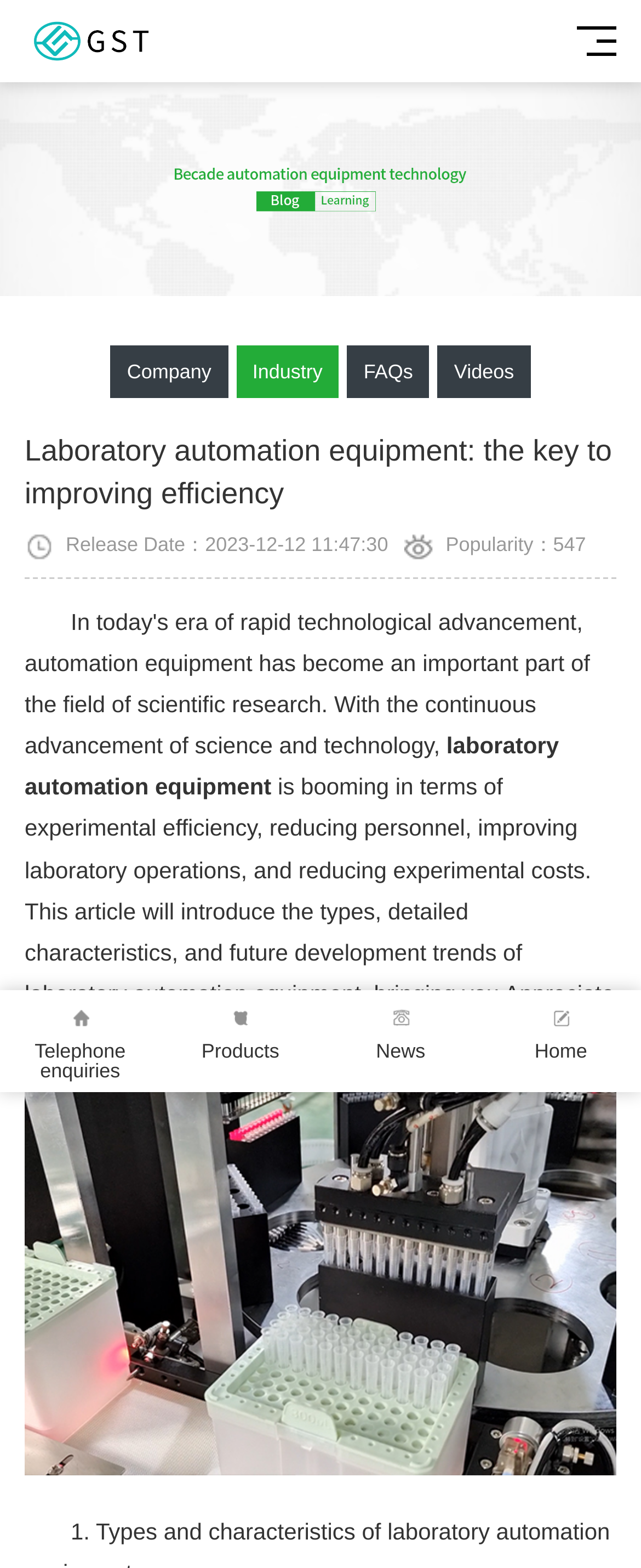Please specify the bounding box coordinates of the area that should be clicked to accomplish the following instruction: "Submit search". The coordinates should consist of four float numbers between 0 and 1, i.e., [left, top, right, bottom].

None